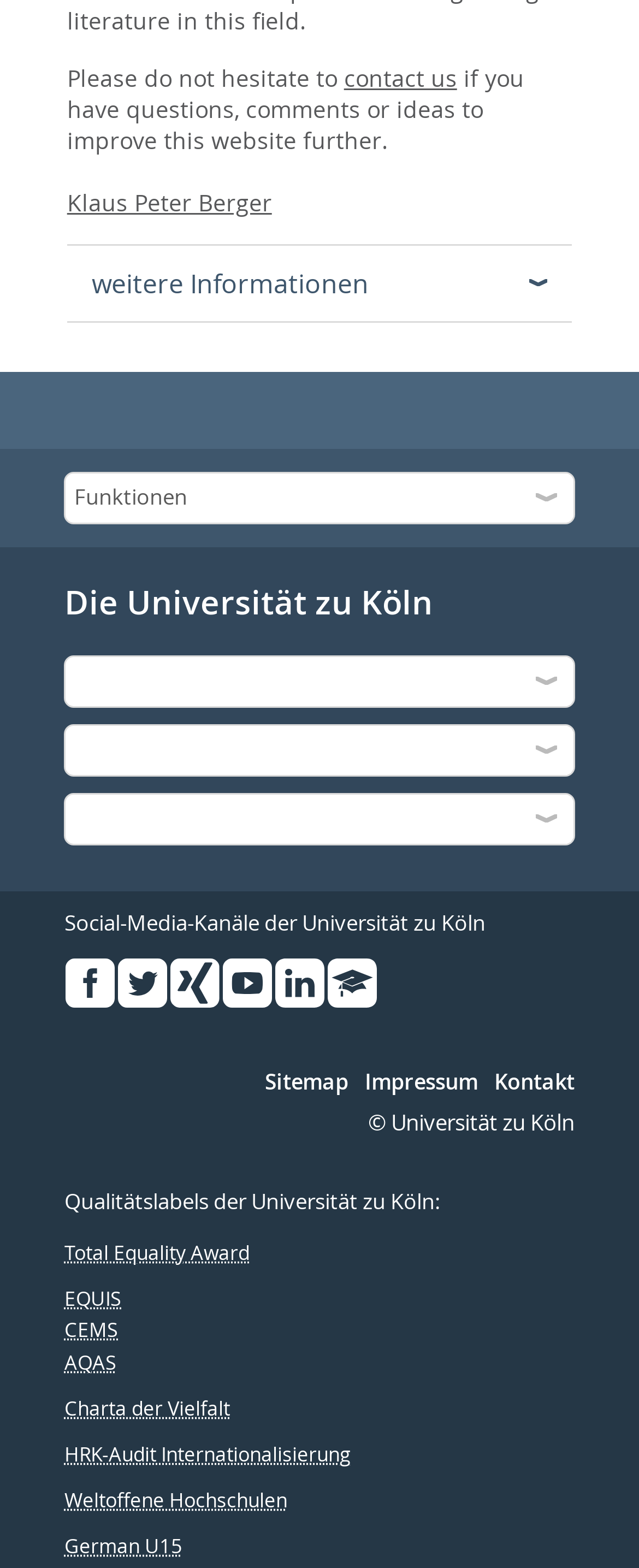What is the name of the university?
Please answer the question with a single word or phrase, referencing the image.

Universität zu Köln